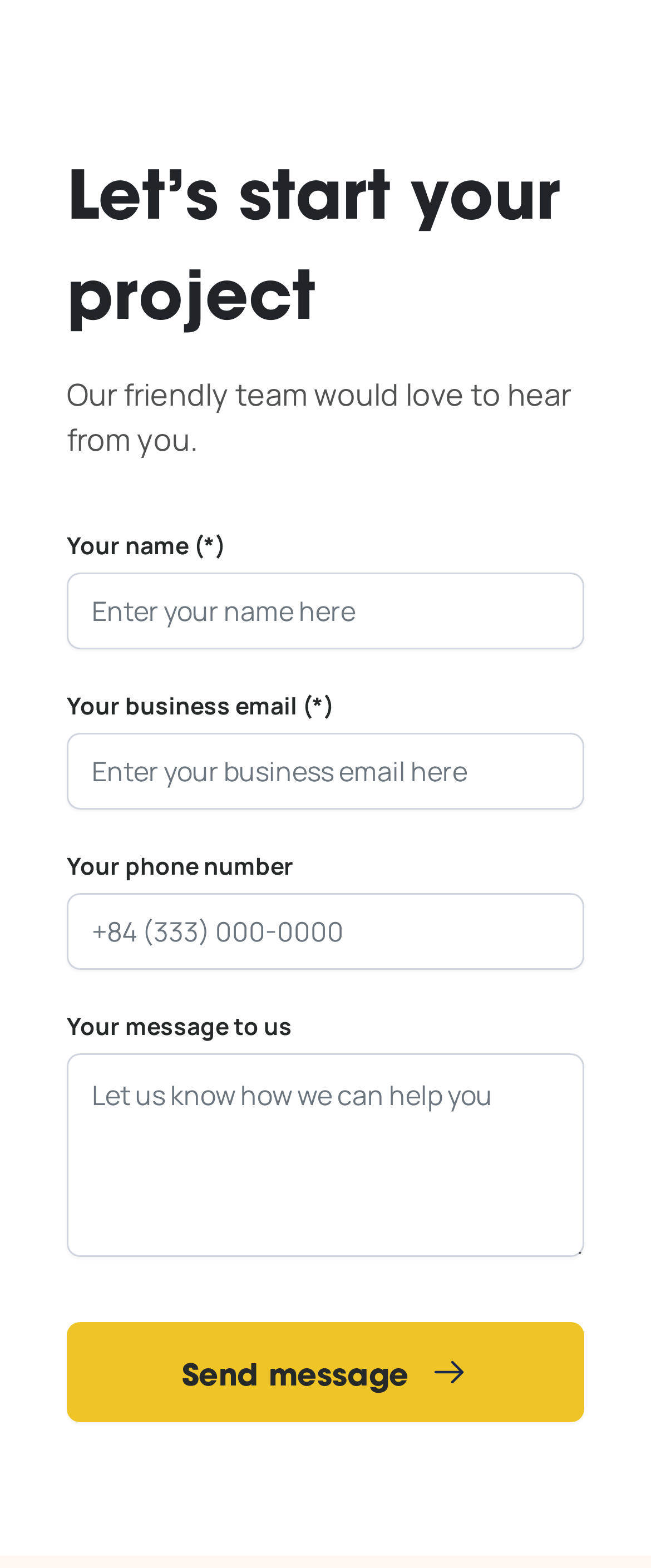Determine the bounding box of the UI element mentioned here: "Send message". The coordinates must be in the format [left, top, right, bottom] with values ranging from 0 to 1.

[0.103, 0.843, 0.897, 0.907]